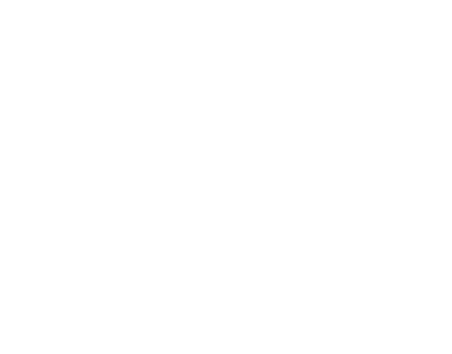What is the medium known for its rich colors and smooth blending capabilities?
Examine the image and give a concise answer in one word or a short phrase.

Soft pastels